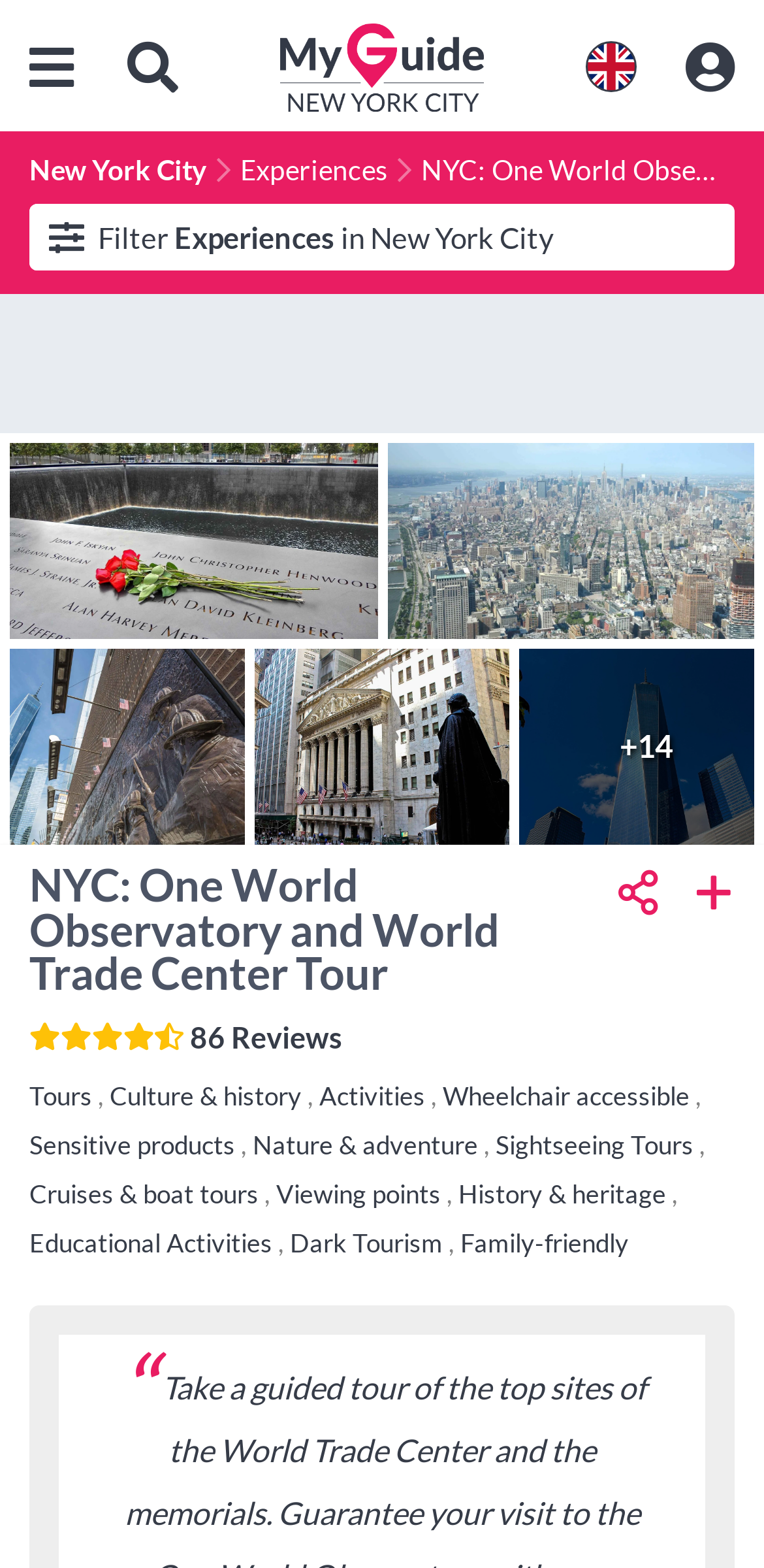Please specify the bounding box coordinates for the clickable region that will help you carry out the instruction: "View the NYC: One World Observatory and World Trade Center Tour".

[0.333, 0.414, 0.667, 0.539]